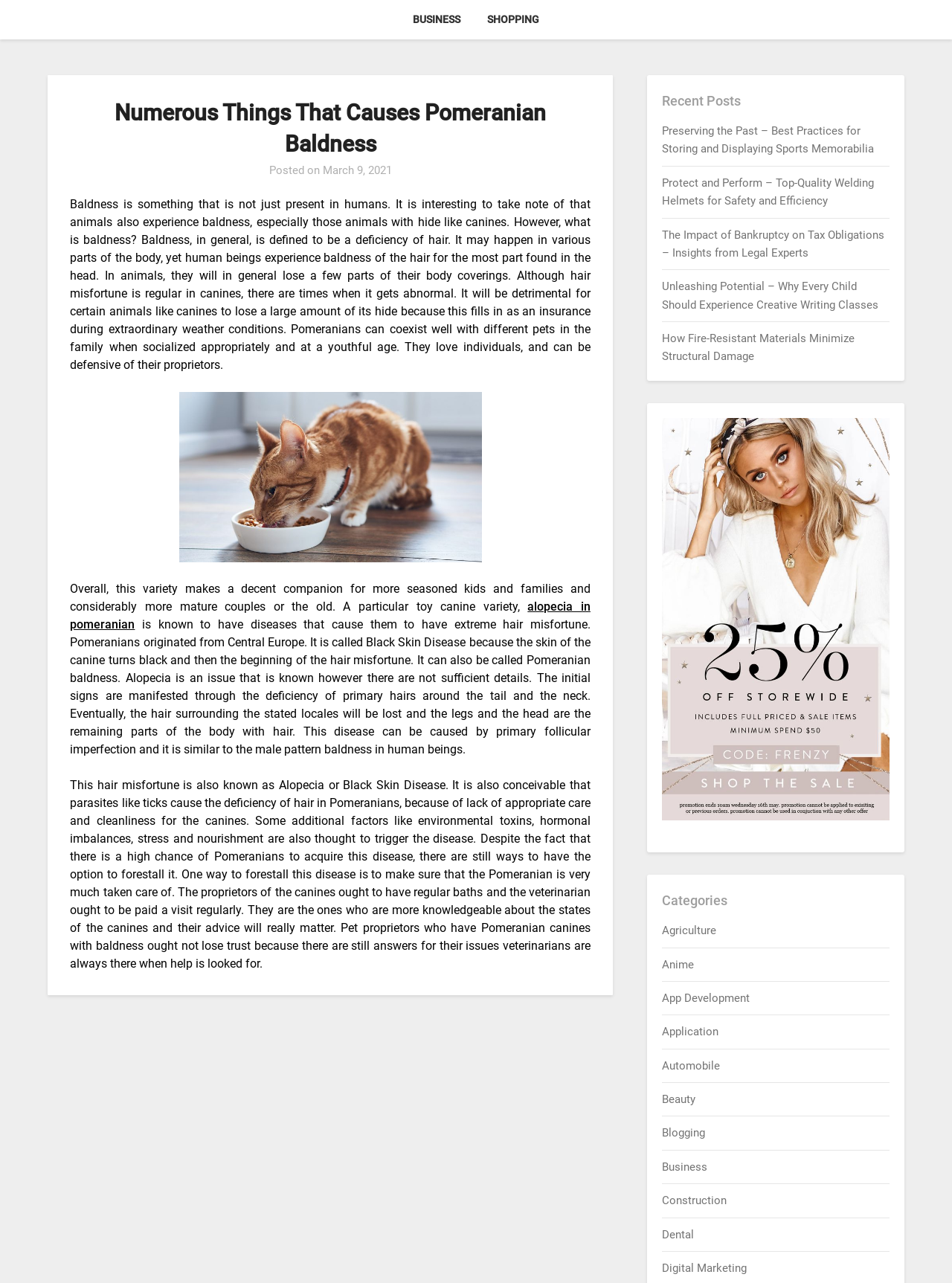Pinpoint the bounding box coordinates for the area that should be clicked to perform the following instruction: "Click BUSINESS link".

[0.421, 0.0, 0.496, 0.031]